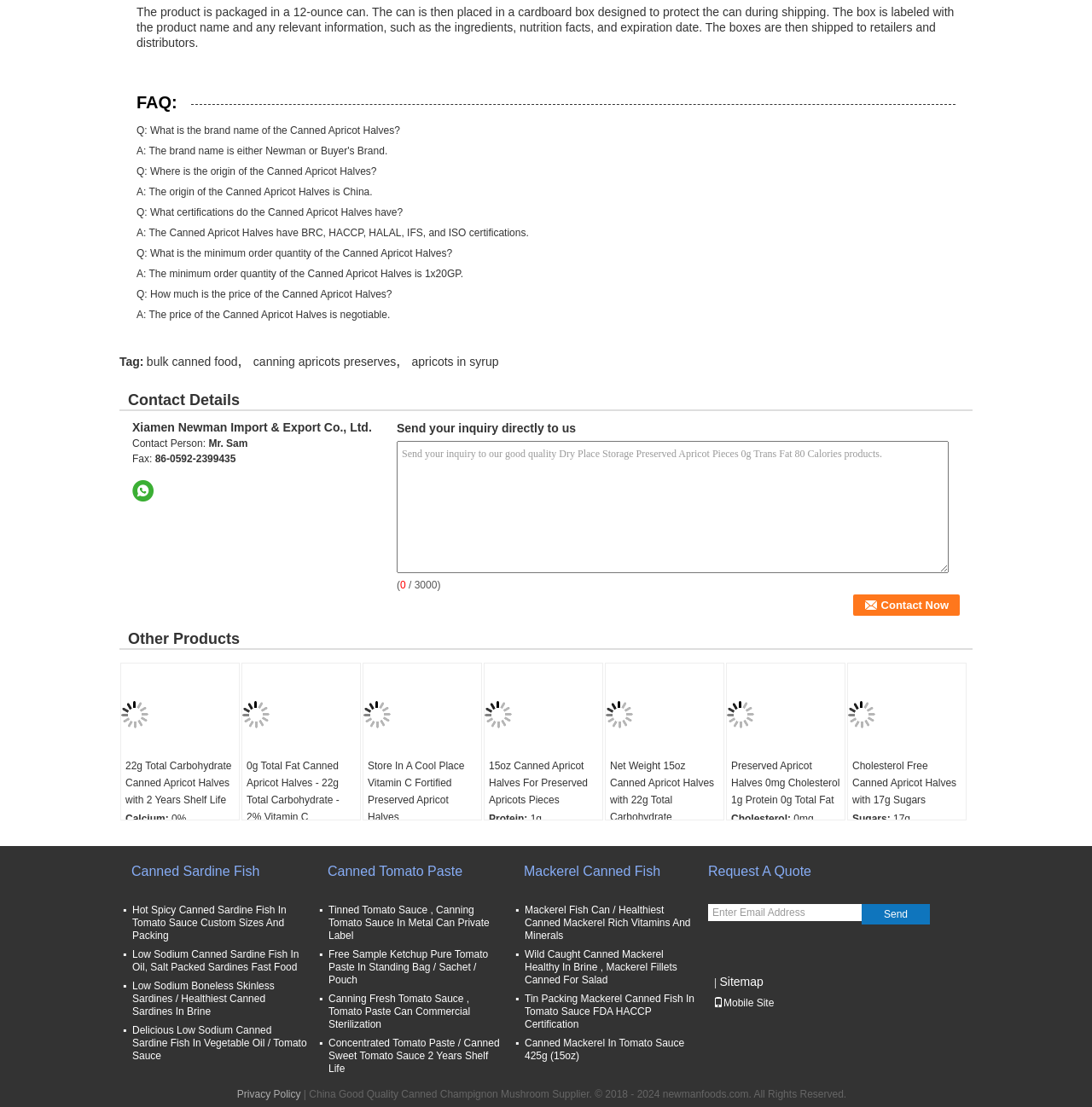Identify the bounding box coordinates of the area you need to click to perform the following instruction: "Click the 'Contact Now' button".

[0.781, 0.537, 0.879, 0.556]